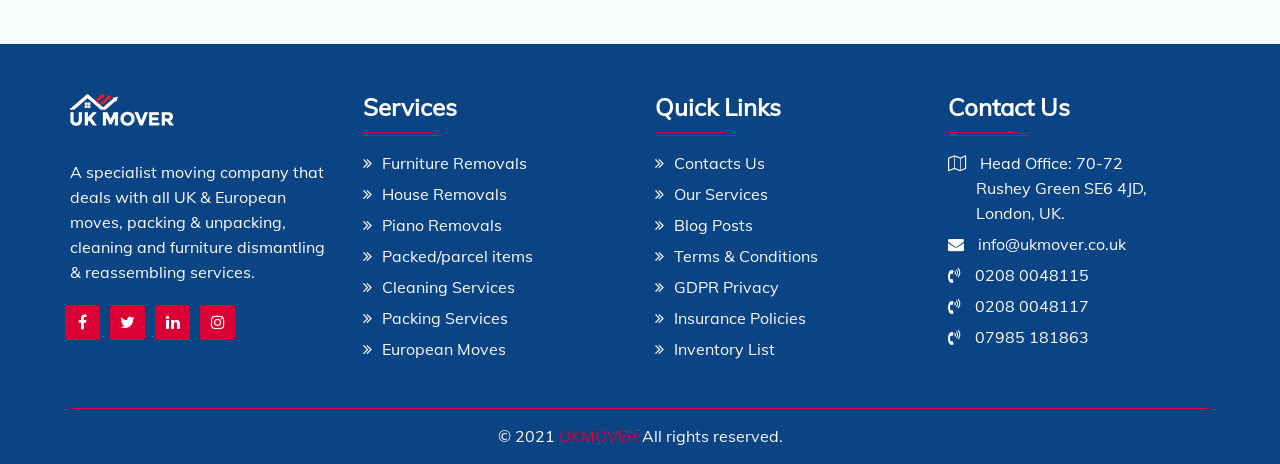Indicate the bounding box coordinates of the element that needs to be clicked to satisfy the following instruction: "Call the phone number 0208 0048115". The coordinates should be four float numbers between 0 and 1, i.e., [left, top, right, bottom].

[0.74, 0.566, 0.945, 0.62]